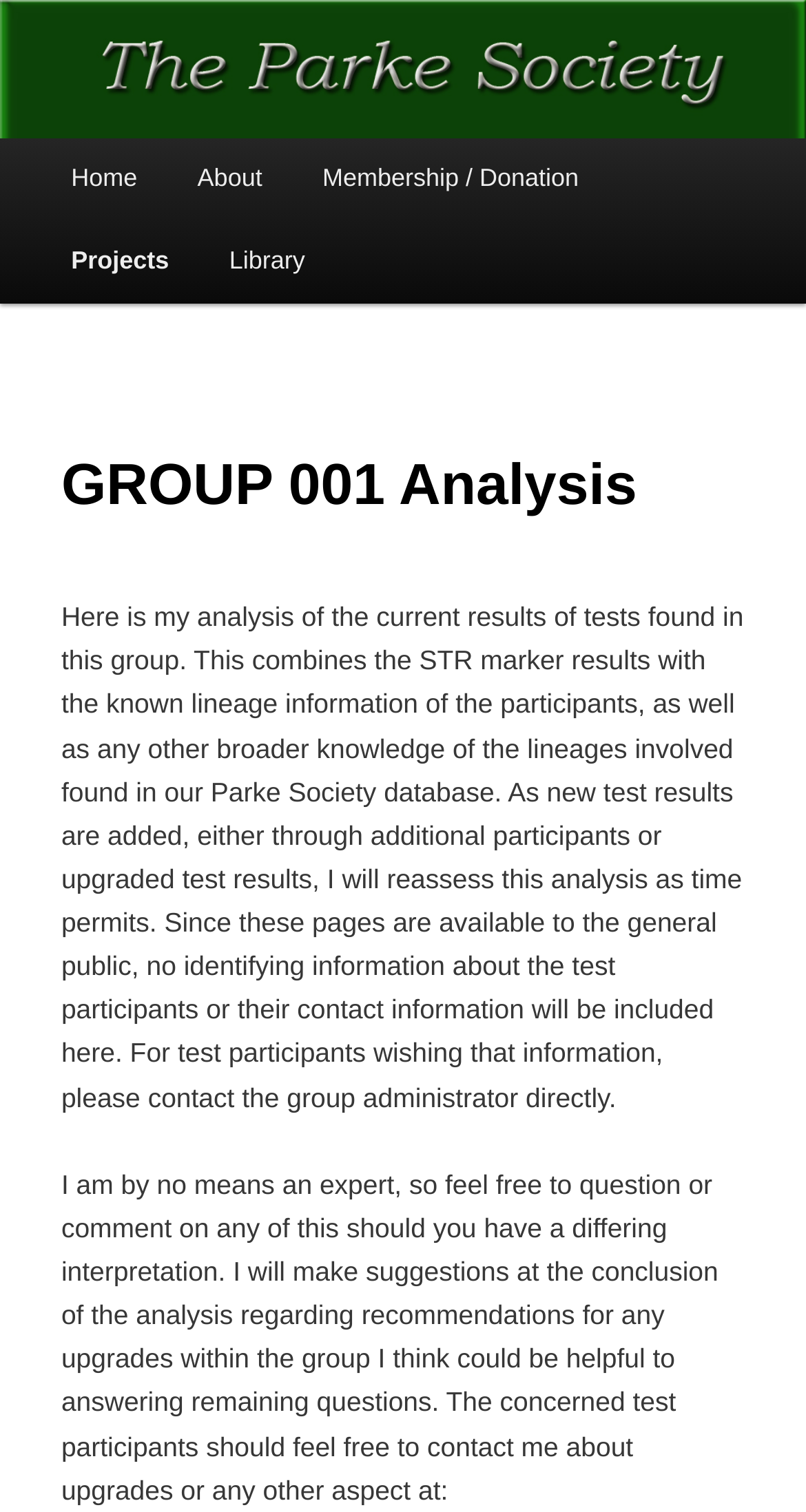Please provide a brief answer to the following inquiry using a single word or phrase:
What is the relationship between the Parke Society and the British Isles?

Research on immigrants